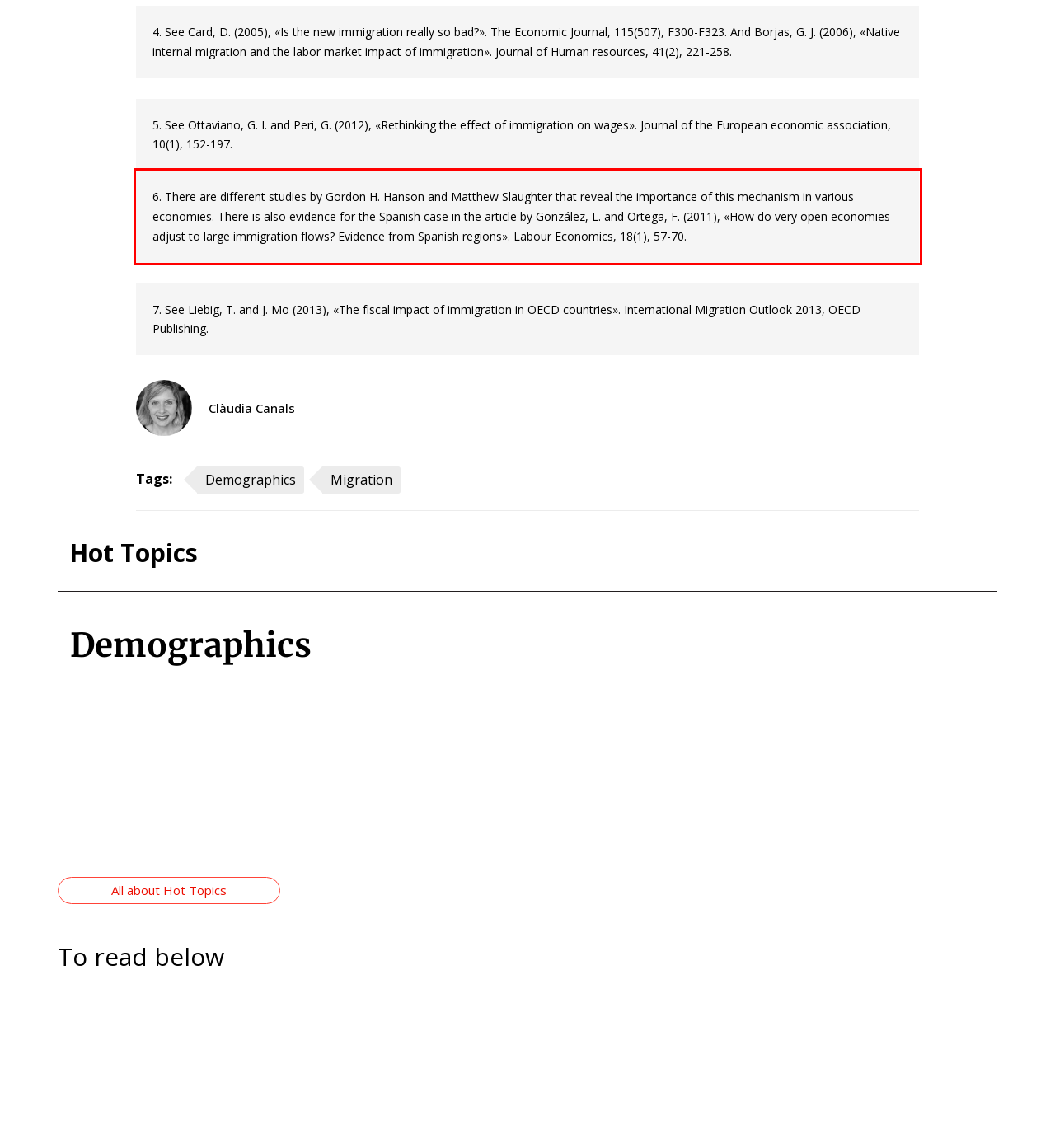You have a screenshot of a webpage with a red bounding box. Identify and extract the text content located inside the red bounding box.

6. There are different studies by Gordon H. Hanson and Matthew Slaughter that reveal the importance of this mechanism in various economies. There is also evidence for the Spanish case in the article by González, L. and Ortega, F. (2011), «How do very open economies adjust to large immigration flows? Evidence from Spanish regions». Labour Economics, 18(1), 57-70.